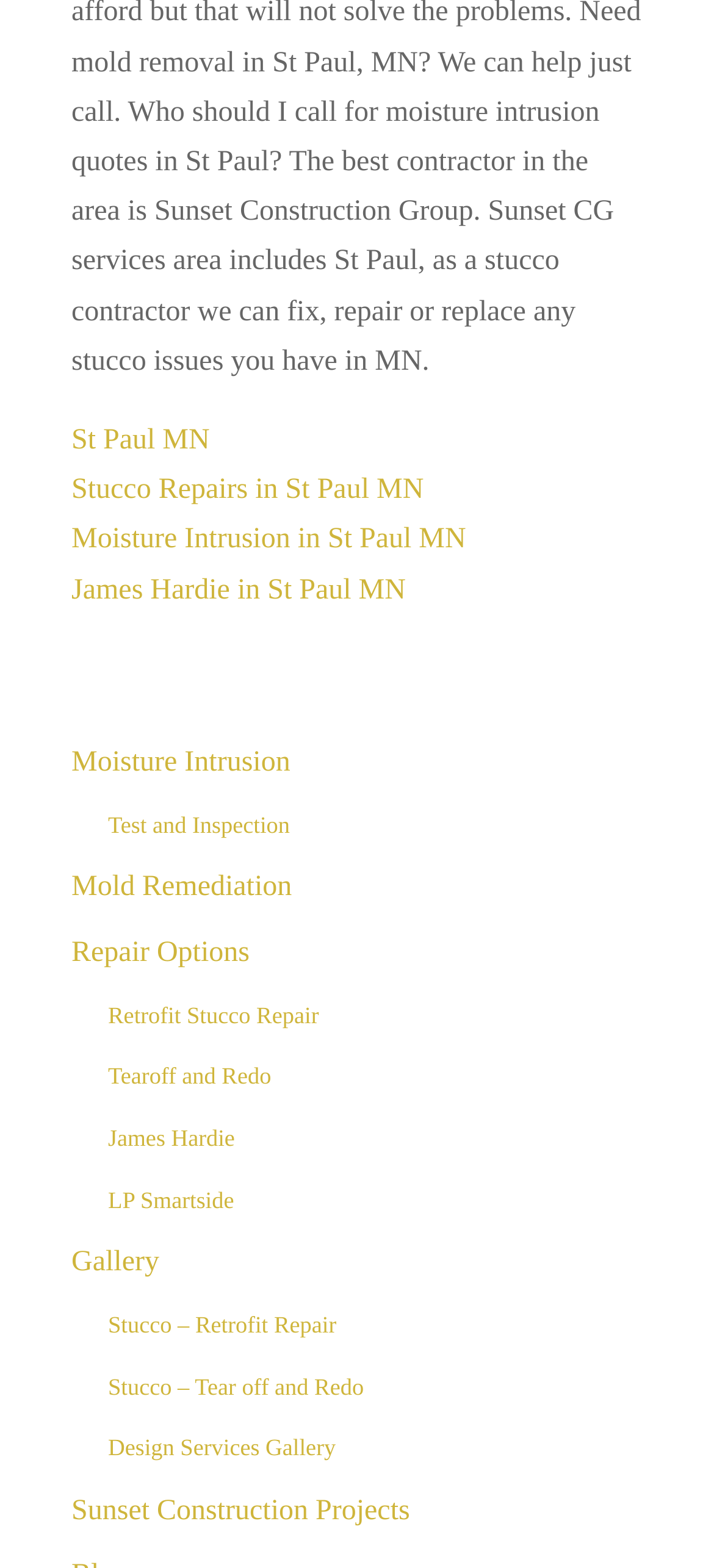Extract the bounding box coordinates of the UI element described by: "Stucco – Retrofit Repair". The coordinates should include four float numbers ranging from 0 to 1, e.g., [left, top, right, bottom].

[0.151, 0.837, 0.471, 0.854]